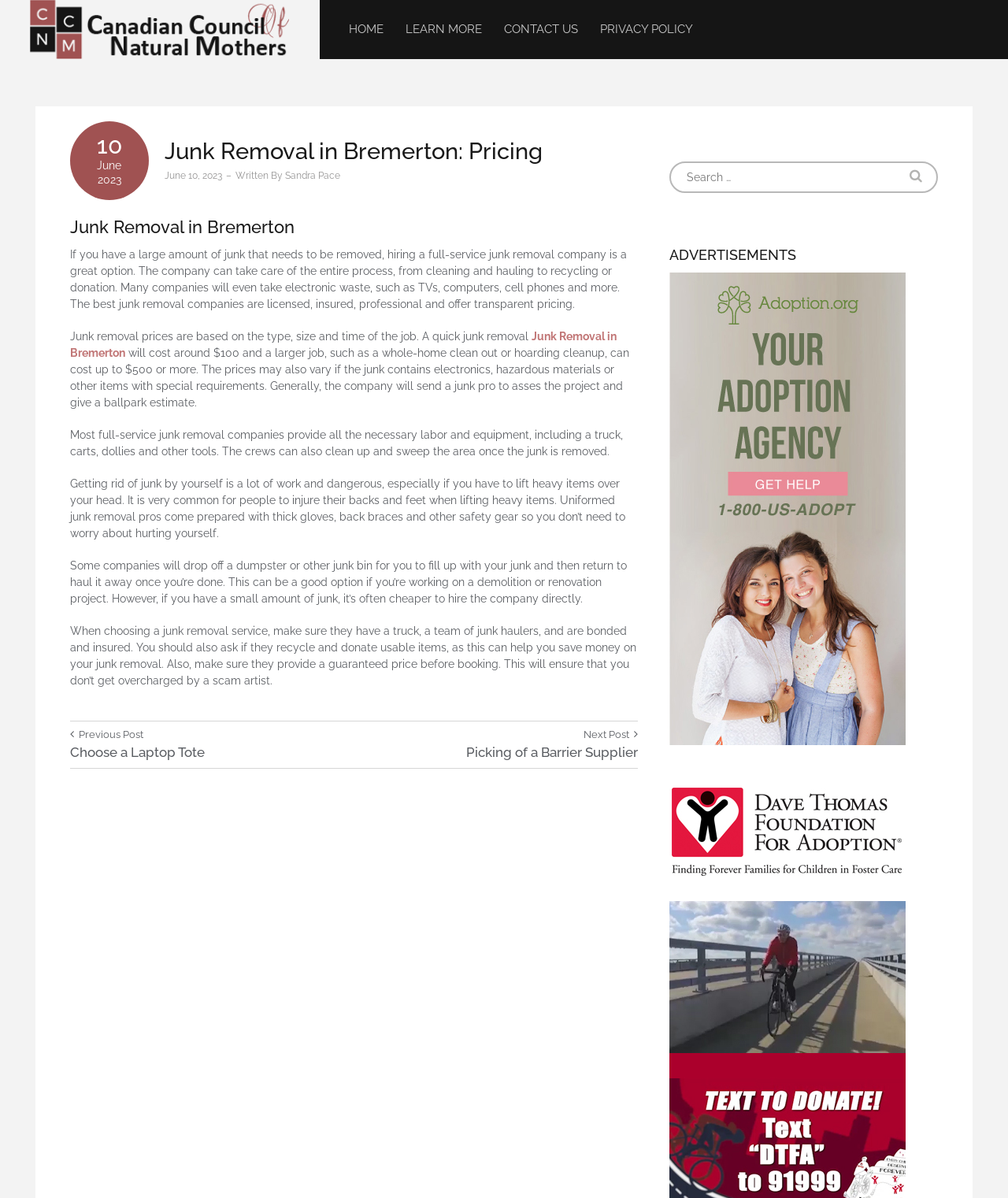Use the details in the image to answer the question thoroughly: 
What is the topic of the webpage?

The webpage is about junk removal services in Bremerton, as indicated by the heading 'Junk Removal in Bremerton: Pricing' and the content discussing the process and pricing of junk removal.